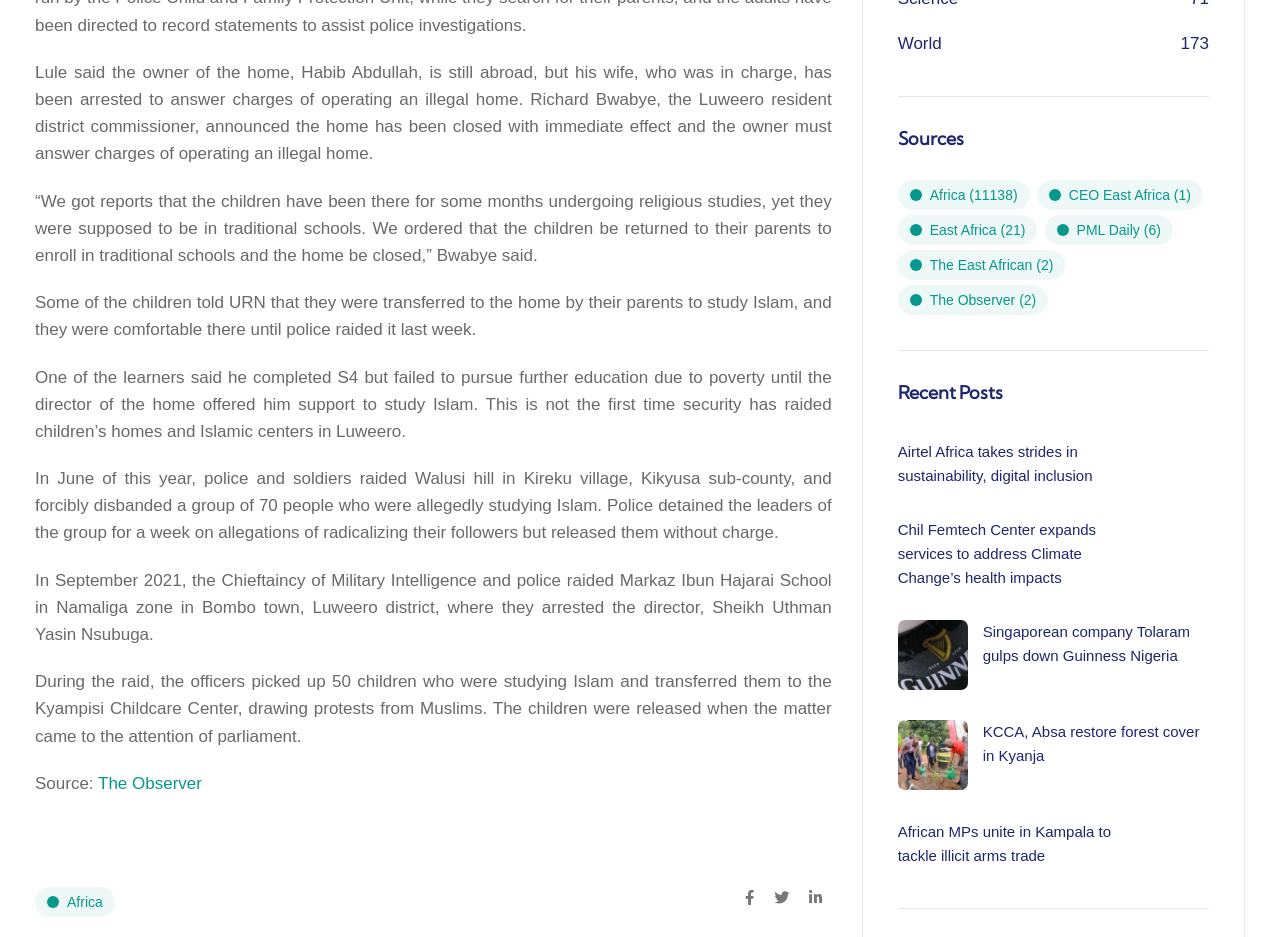Please give a succinct answer using a single word or phrase:
What is the name of the publication that reported on the raid of Walusi hill?

Not mentioned